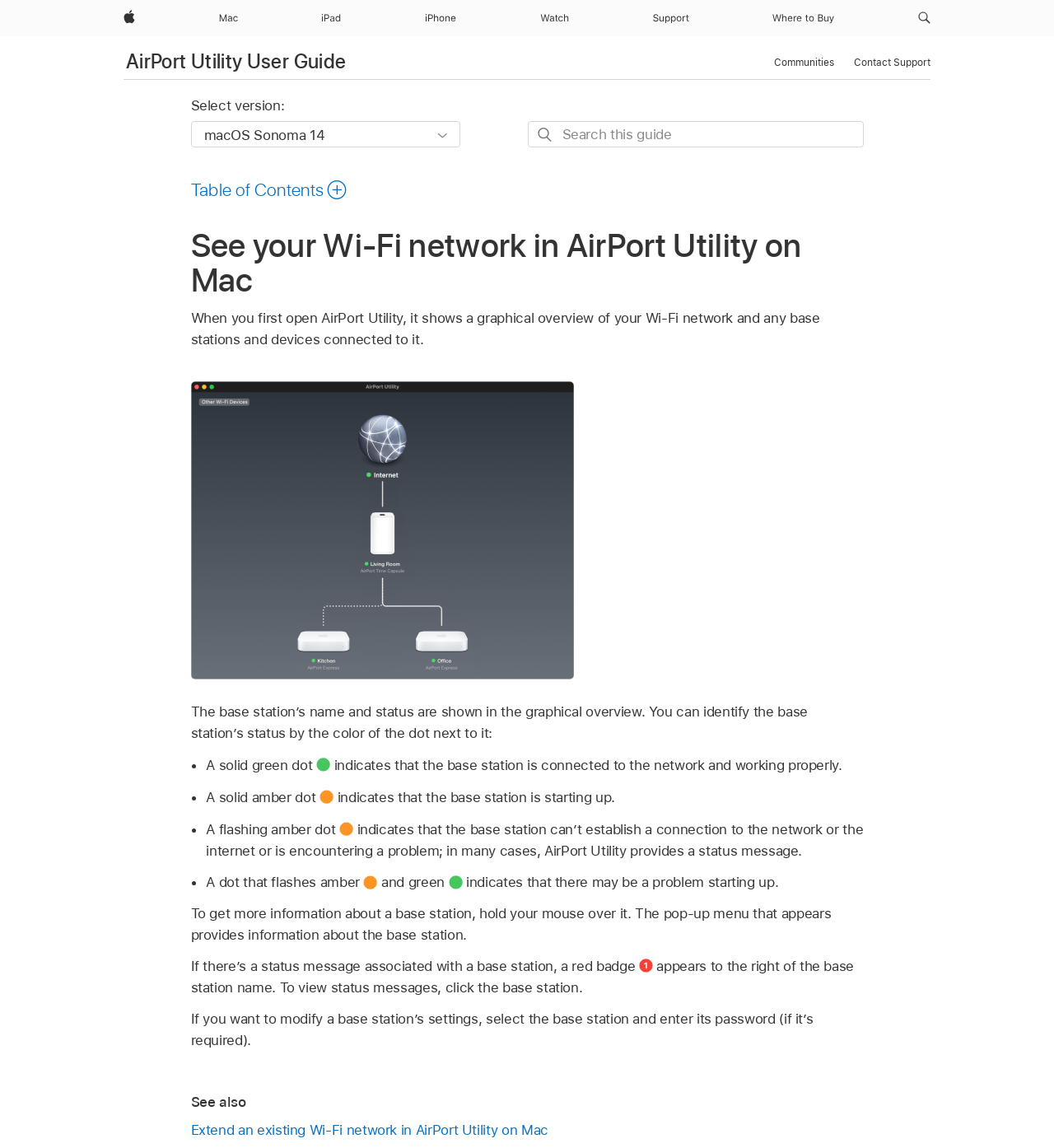Provide the bounding box for the UI element matching this description: "iPhone".

[0.397, 0.0, 0.439, 0.032]